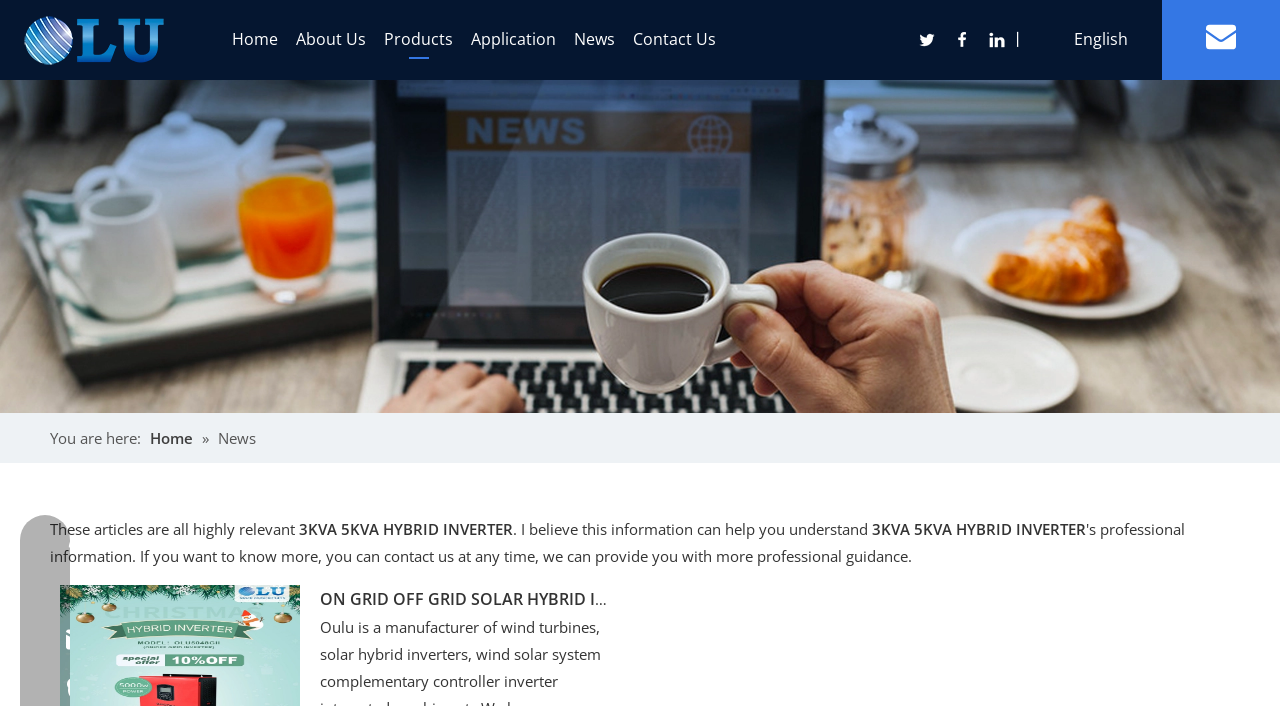Give a one-word or short phrase answer to this question: 
What is the topic of the articles on this page?

3KVA 5KVA HYBRID INVERTER